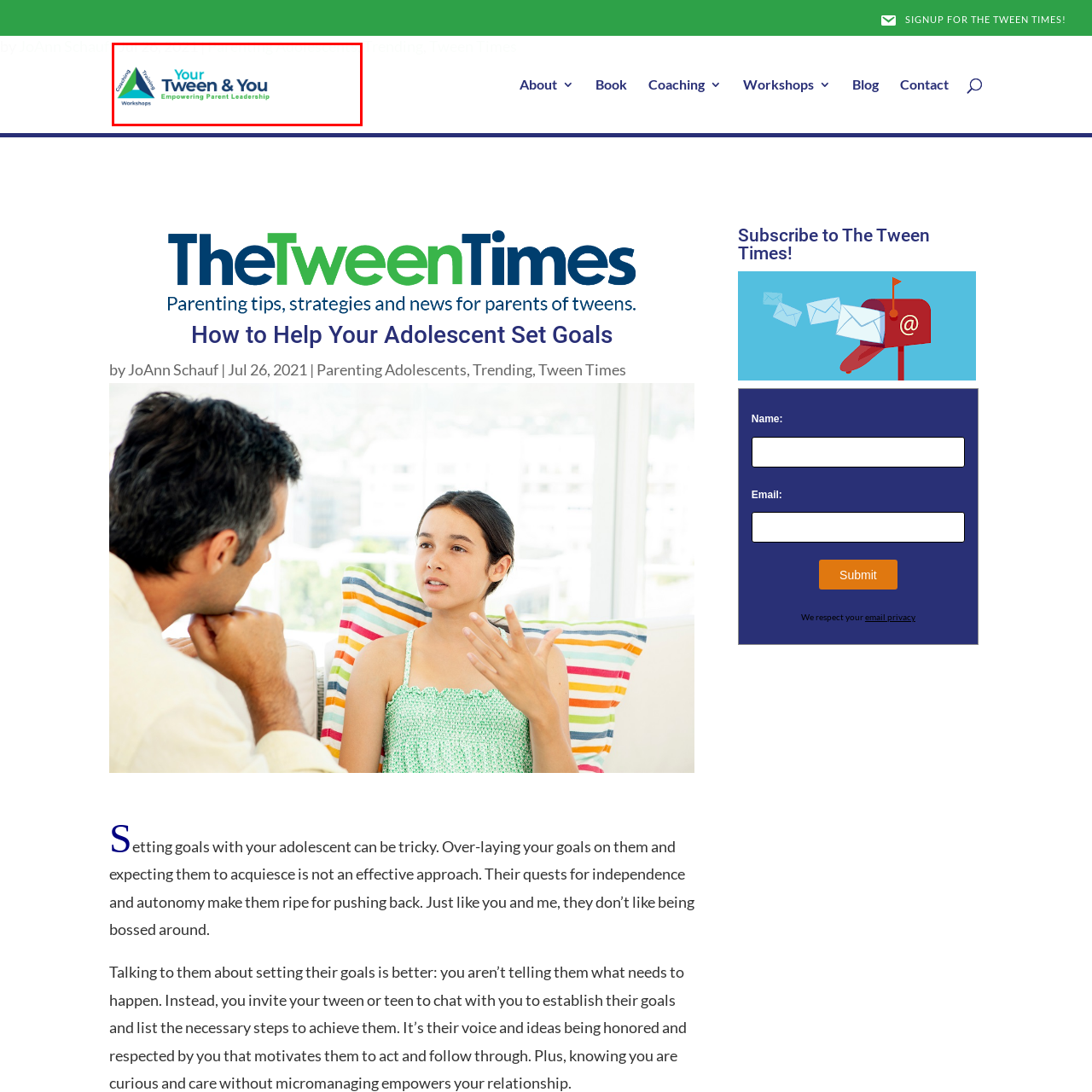Direct your attention to the segment of the image enclosed by the red boundary and answer the ensuing question in detail: What is the color of the tagline?

The tagline 'Empowering Parent Leadership' is presented in a vibrant green color, which is a bright and energetic shade that highlights the organization's mission to foster effective parenting strategies.